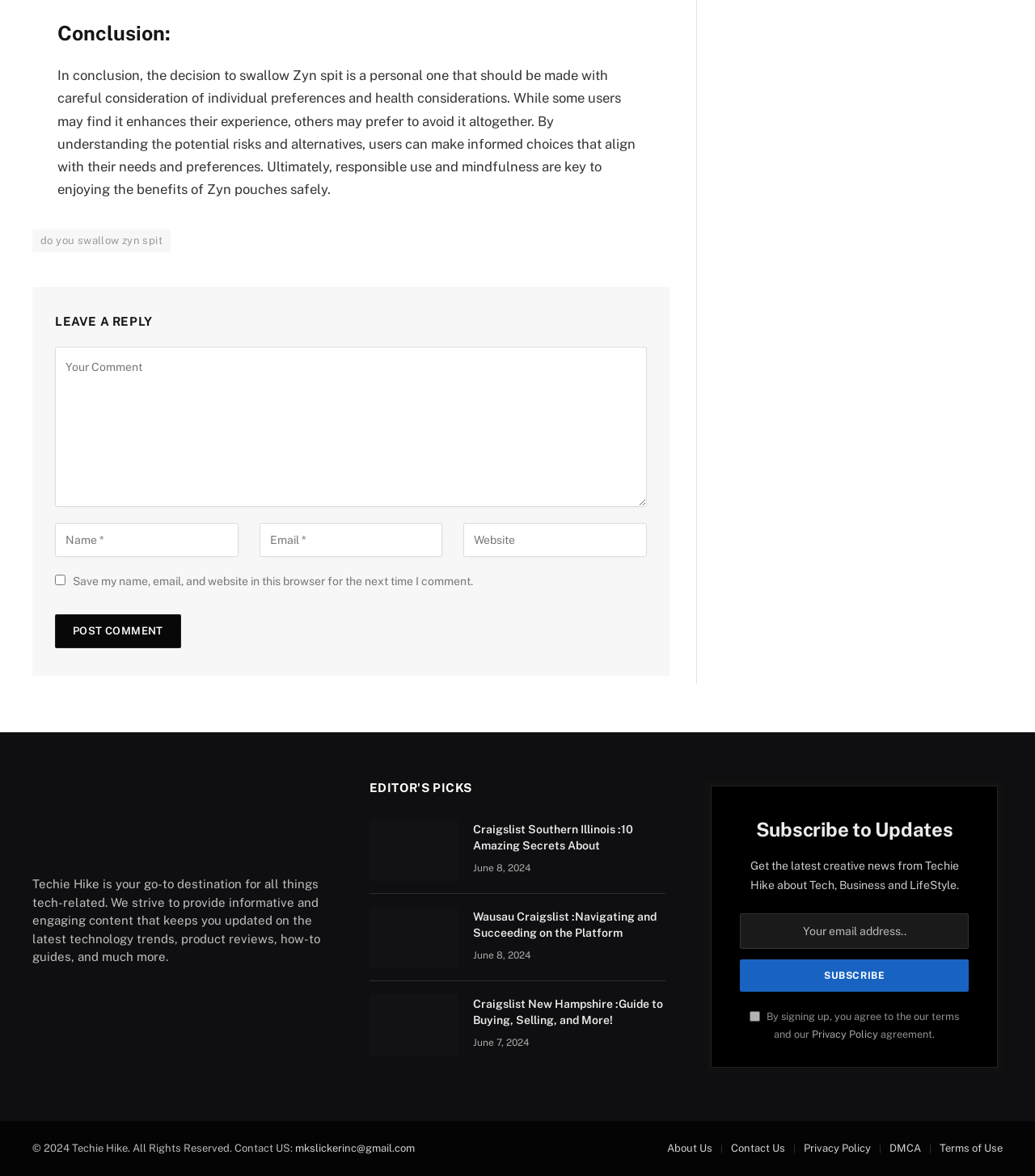What is the purpose of the textbox 'Your Comment'?
Please answer using one word or phrase, based on the screenshot.

Leave a reply